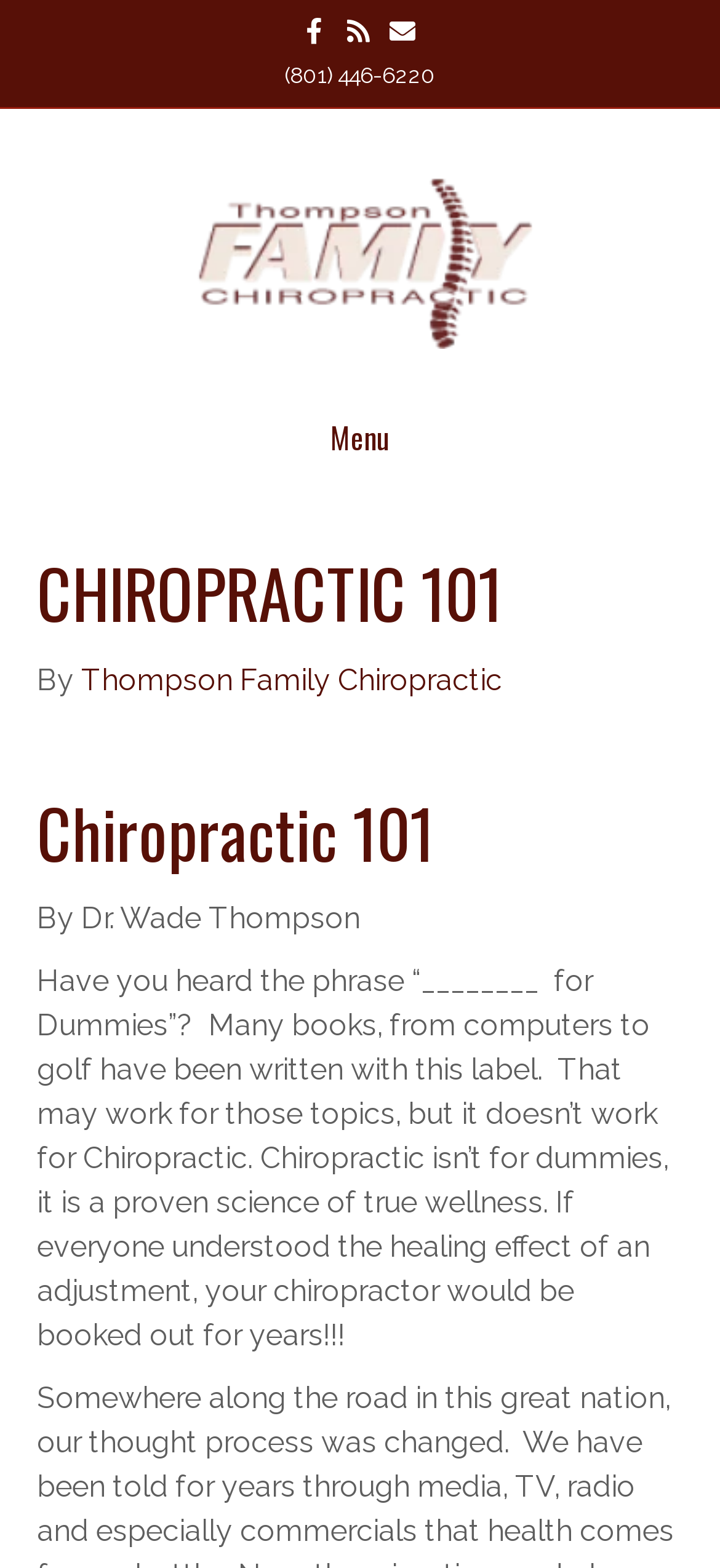What is the phrase mentioned in the chiropractic 101 content?
From the details in the image, provide a complete and detailed answer to the question.

The phrase mentioned in the chiropractic 101 content is '________ for Dummies', which is used to compare chiropractic to other topics that have been written about in a 'for Dummies' style.